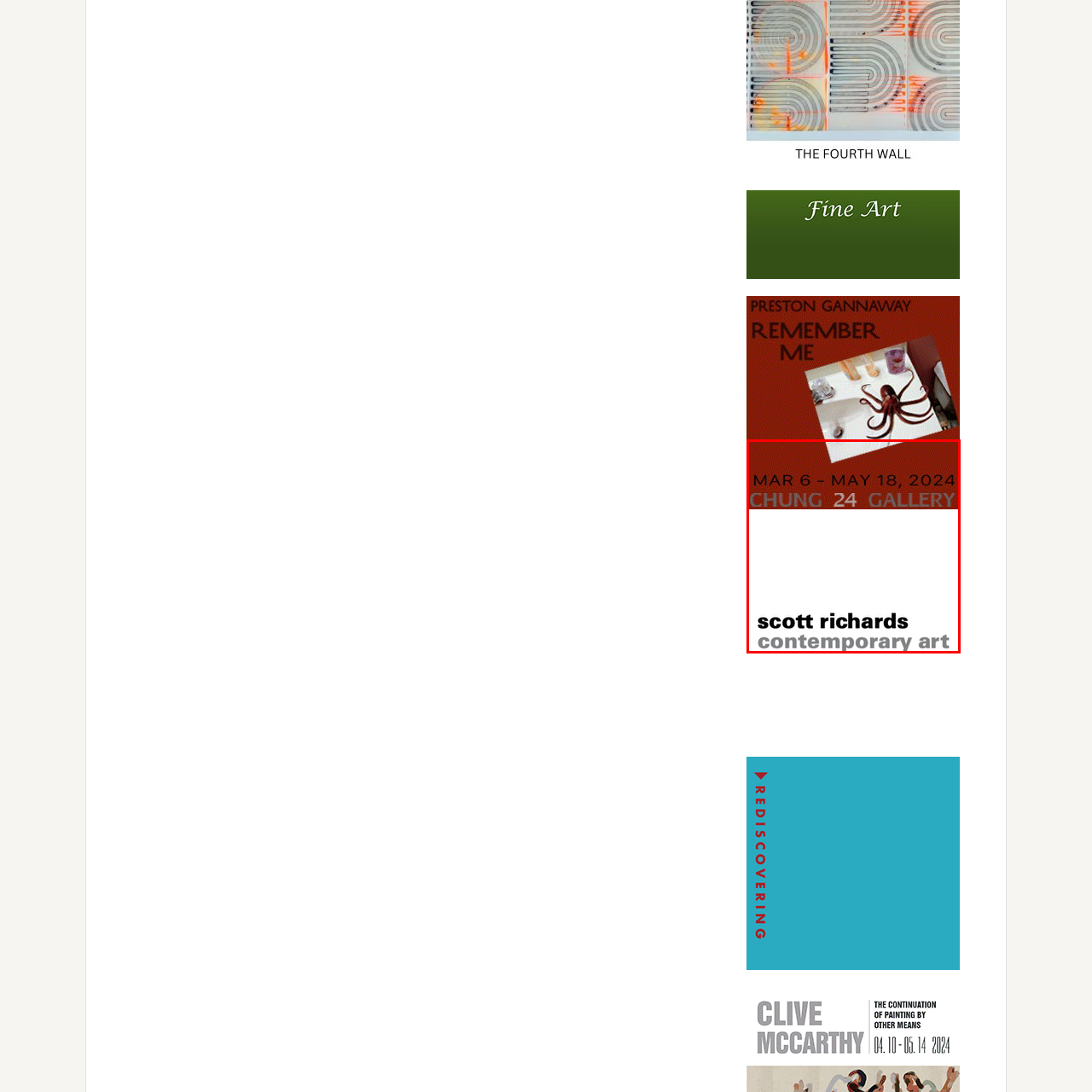Focus on the image surrounded by the red bounding box, please answer the following question using a single word or phrase: What is the color of the background?

reddish-orange